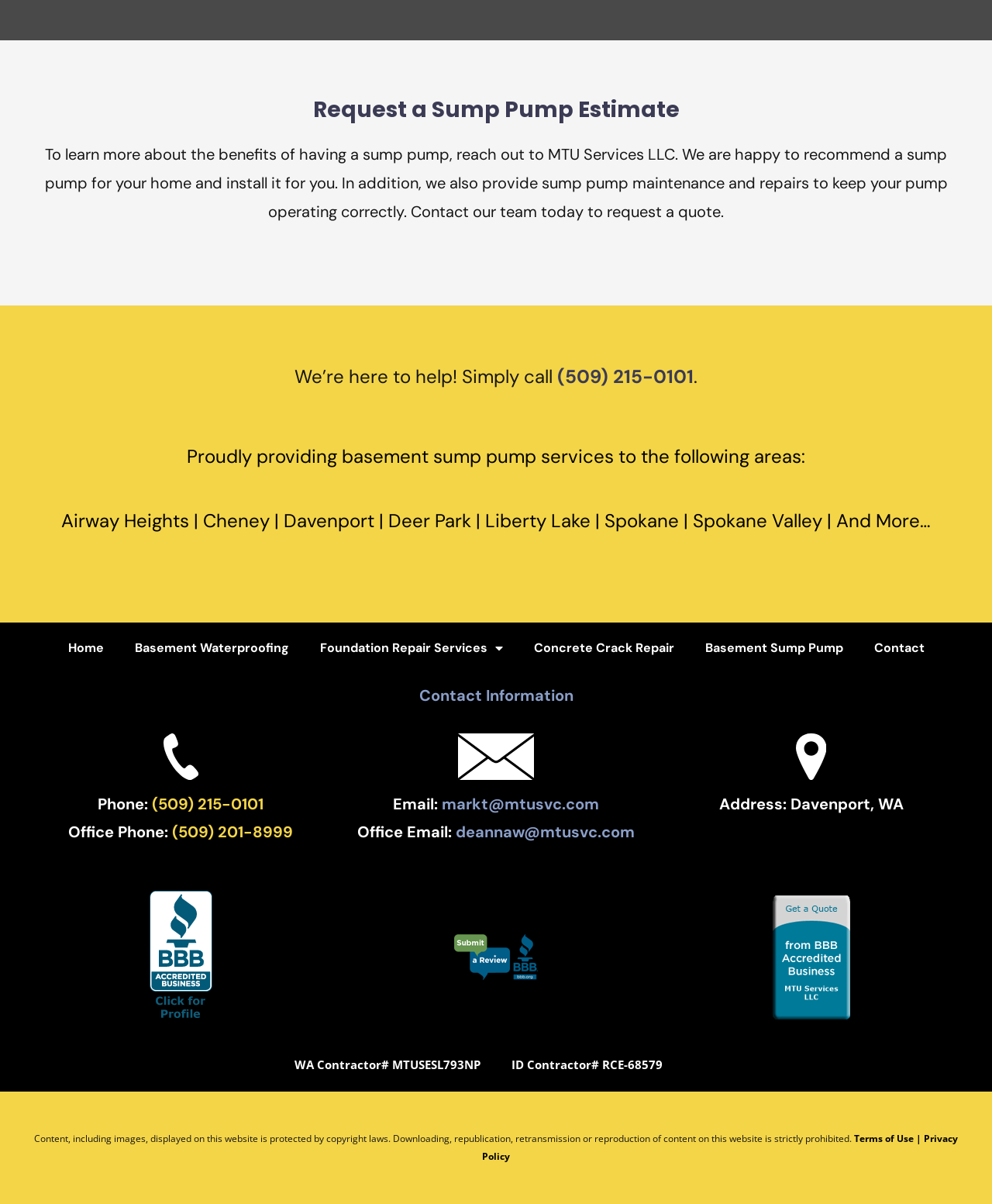Please analyze the image and provide a thorough answer to the question:
What is the email address of the office?

The office email address can be found in the contact information section, which is located at the bottom of the webpage. It is listed as 'Office Email:' followed by the address 'deannaw@mtusvc.com'.